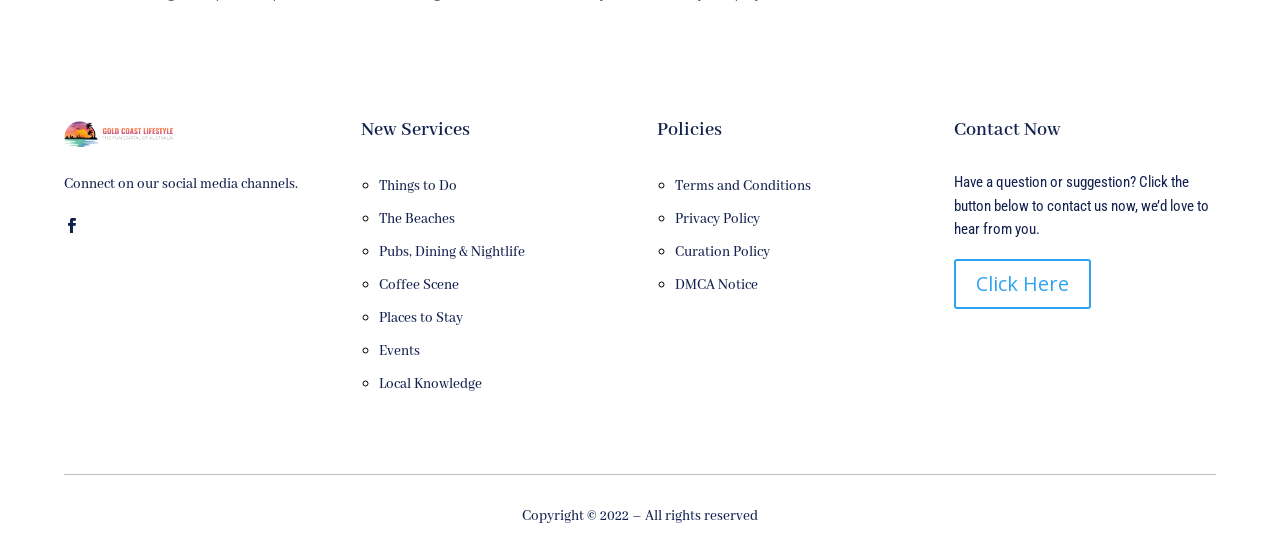How many list items are under 'Policies'?
Please provide a detailed and thorough answer to the question.

There are 4 list items under 'Policies', which are 'Terms and Conditions', 'Privacy Policy', 'Curation Policy', and 'DMCA Notice', indicated by the link elements with IDs 340, 342, 344, and 346 respectively.